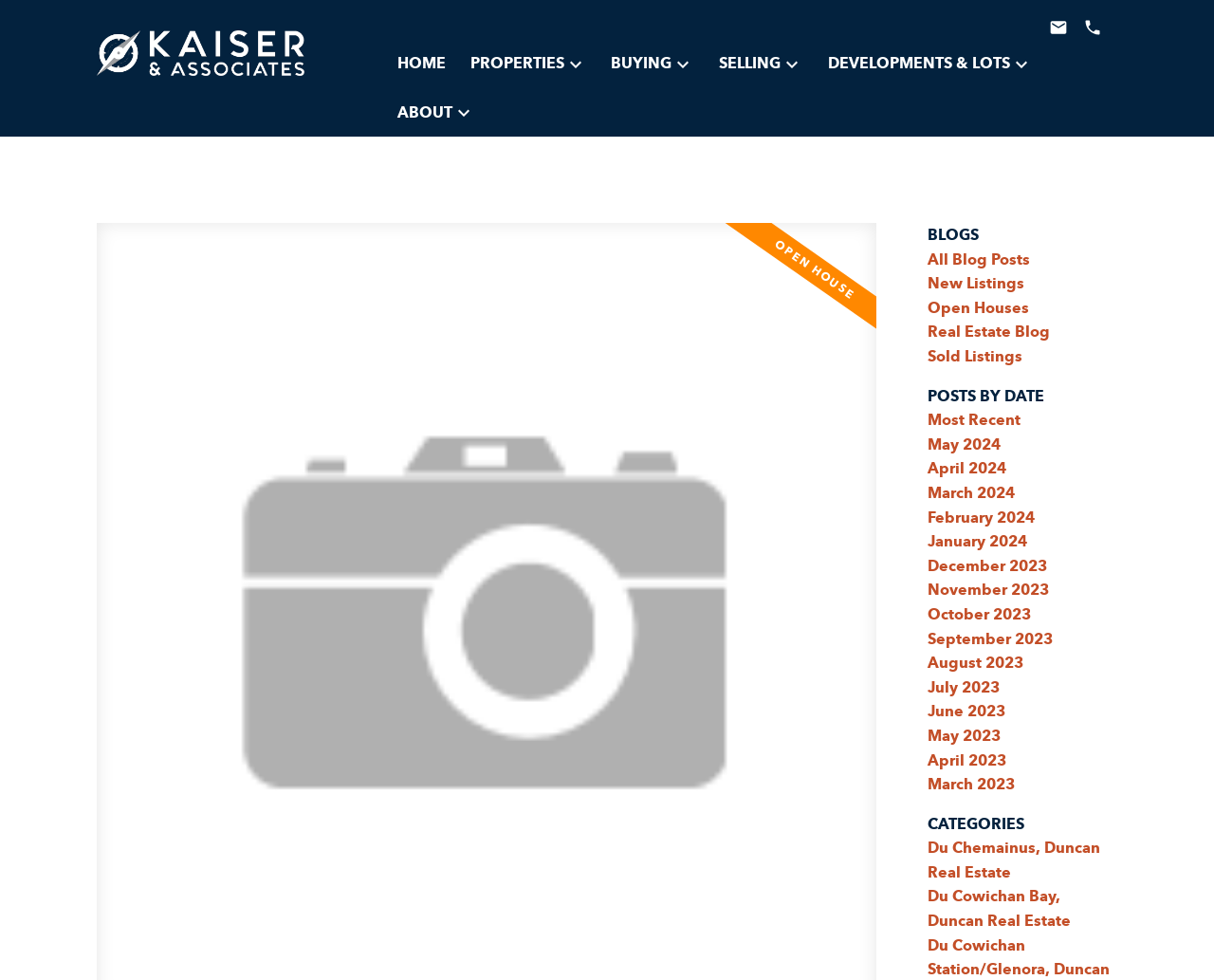Identify the bounding box coordinates of the region that should be clicked to execute the following instruction: "View All Blog Posts".

[0.764, 0.251, 0.848, 0.277]